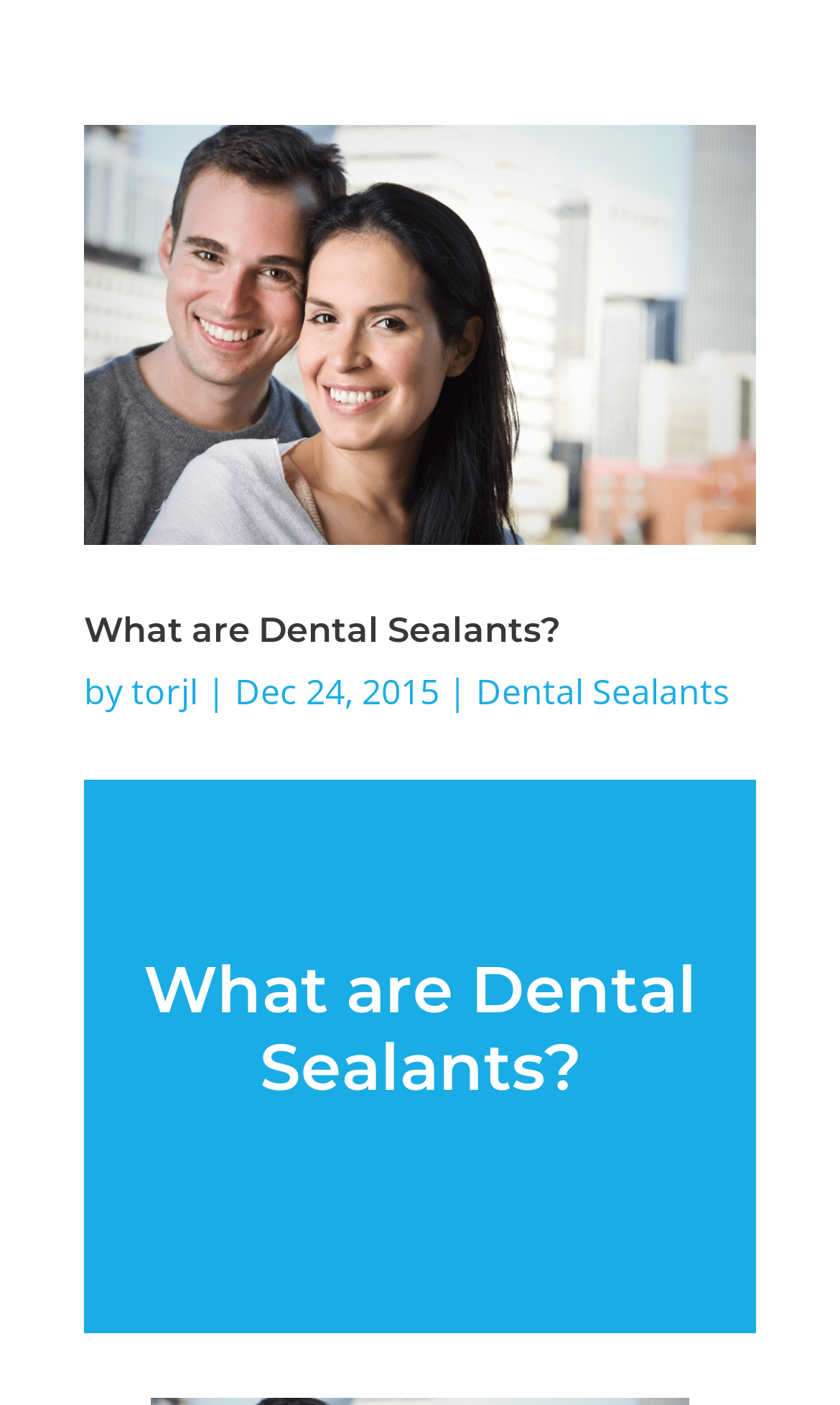Please locate and retrieve the main header text of the webpage.

What are Dental Sealants?